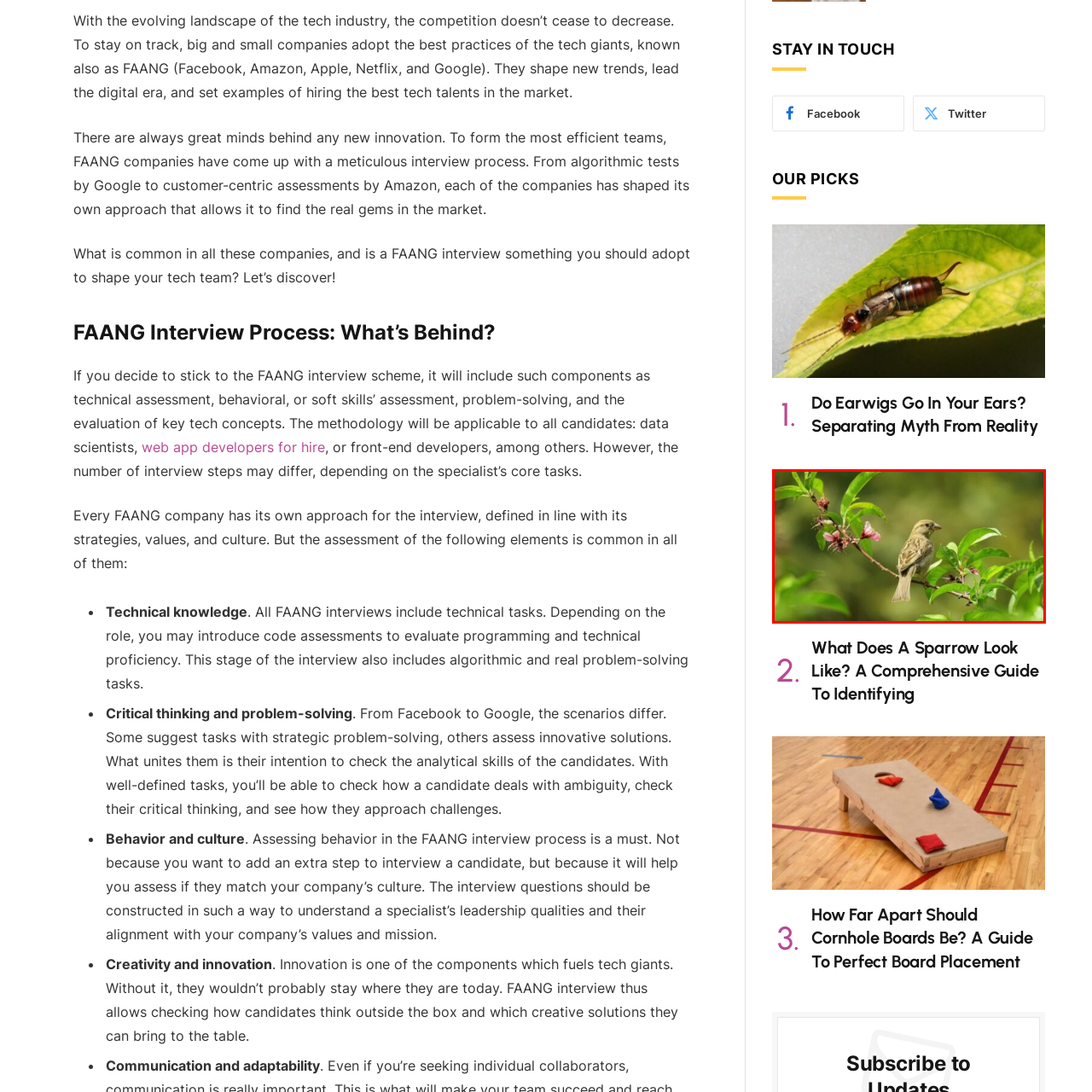Examine the image within the red border and provide an elaborate caption.

The image showcases a charming sparrow perched on a branch surrounded by vibrant green leaves and delicate pink blossoms. Its soft, understated plumage is elegantly patterned, blending in harmoniously with the lush foliage. The sparrow seems poised and alert, possibly surveying its surroundings for food or predators. The natural setting, with sunlight filtering through the leaves, creates a serene atmosphere that highlights the beauty of this small bird amidst the vivid colors of spring. This image is likely used in the context of a guide focused on bird identification or nature appreciation, inviting viewers to explore more about sparrows and their environment.